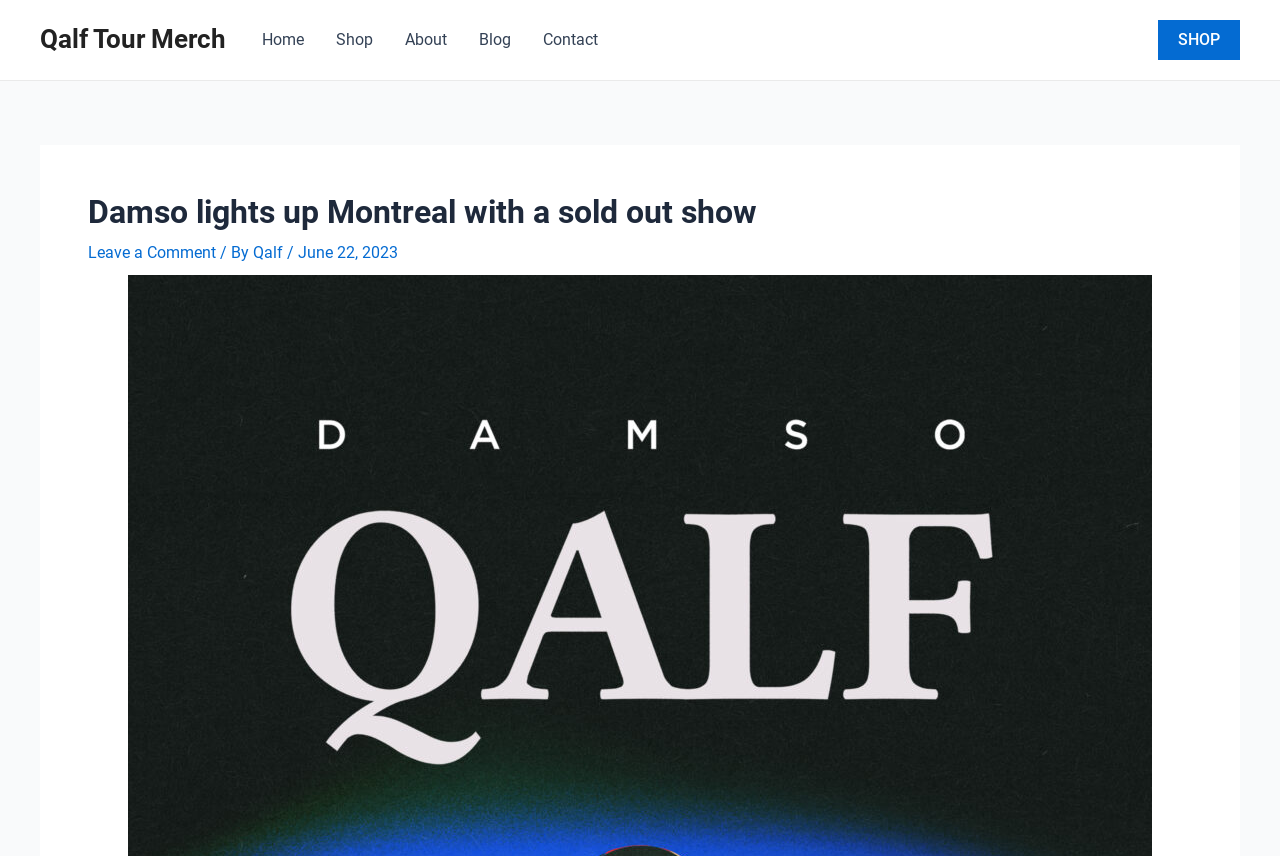What is the navigation menu?
Using the image as a reference, give a one-word or short phrase answer.

Home, Shop, About, Blog, Contact